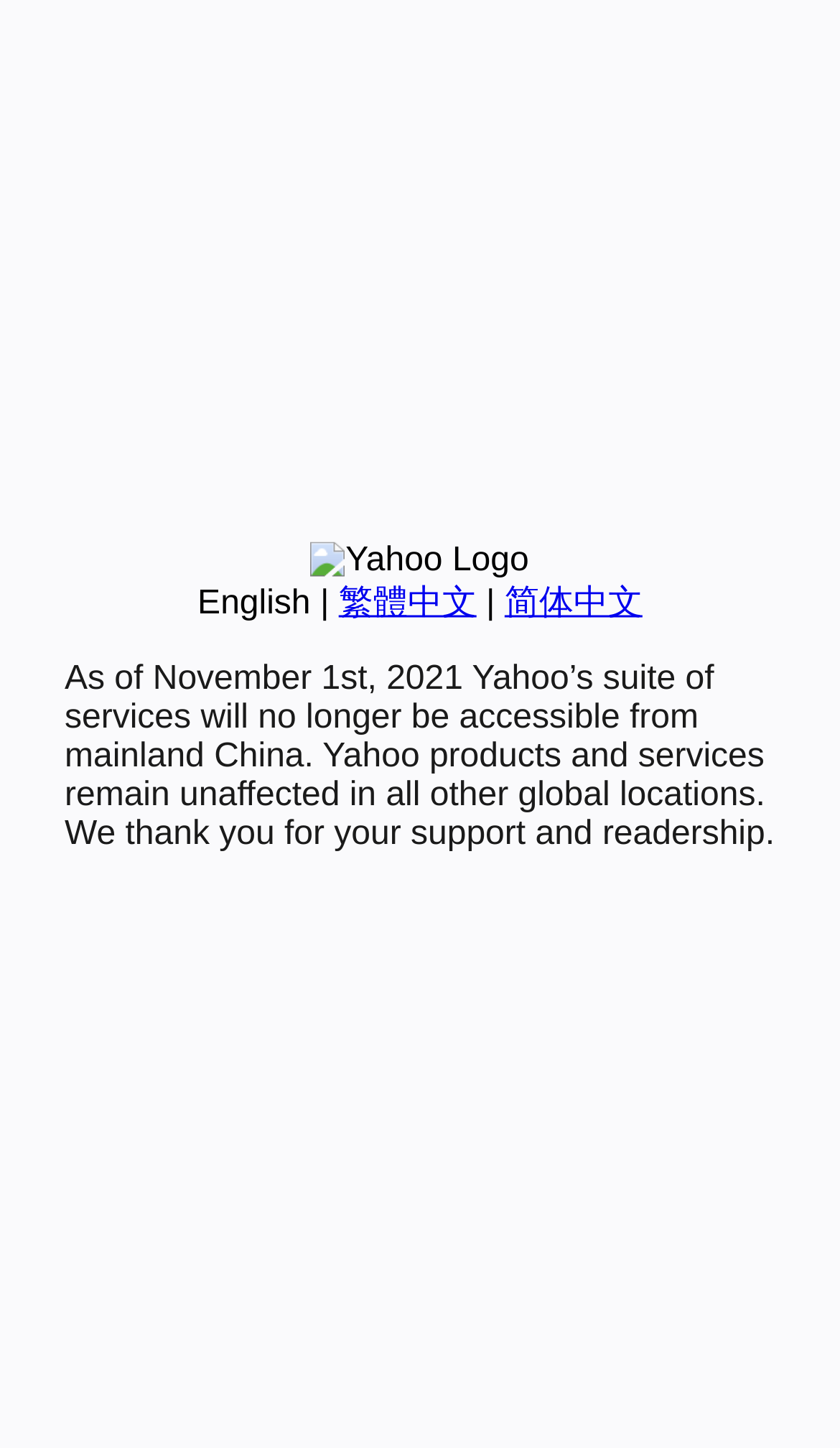Locate the UI element described by English and provide its bounding box coordinates. Use the format (top-left x, top-left y, bottom-right x, bottom-right y) with all values as floating point numbers between 0 and 1.

[0.235, 0.404, 0.37, 0.429]